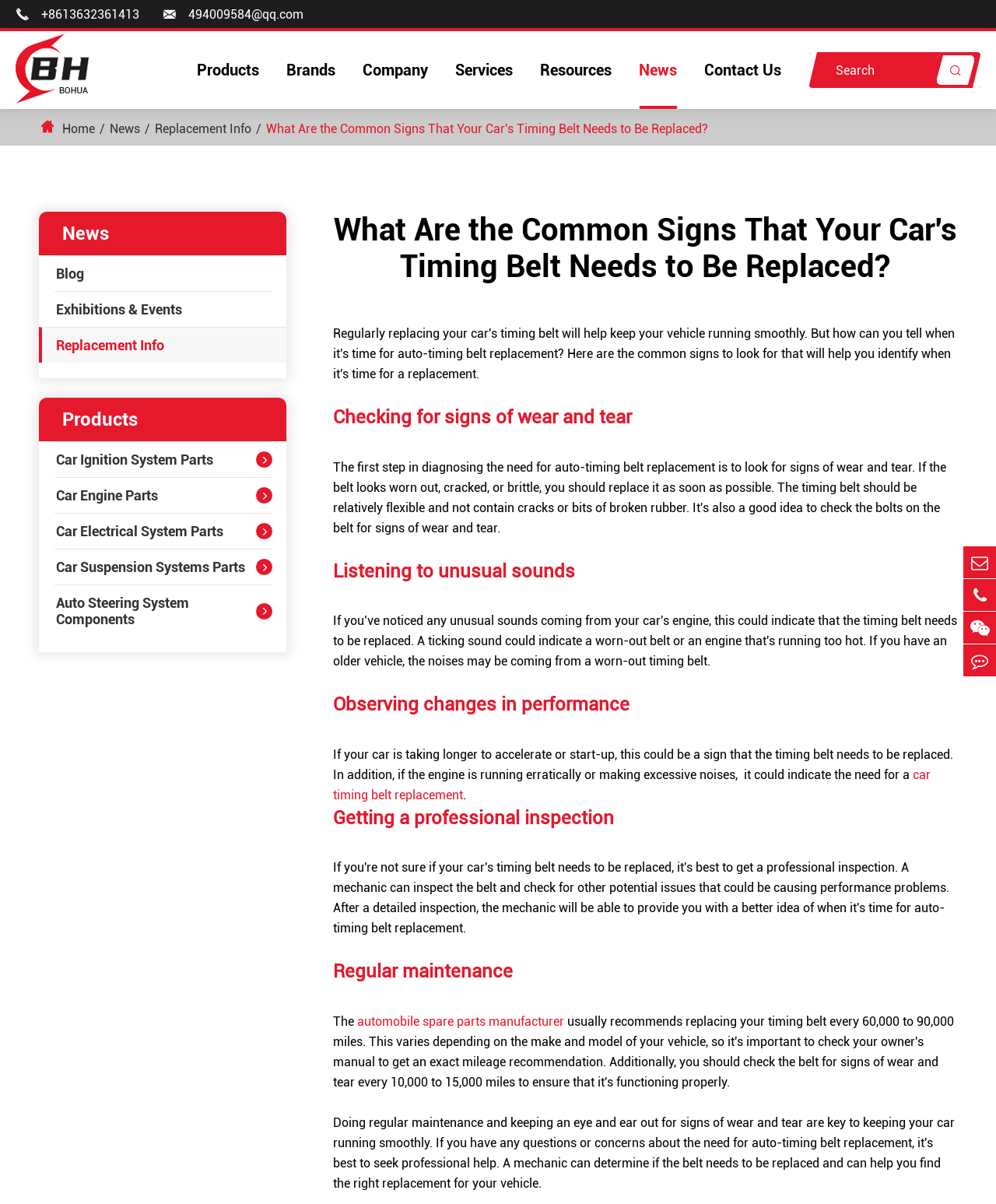What are the common signs that a car's timing belt needs to be replaced?
Examine the screenshot and reply with a single word or phrase.

Wear and tear, unusual sounds, changes in performance